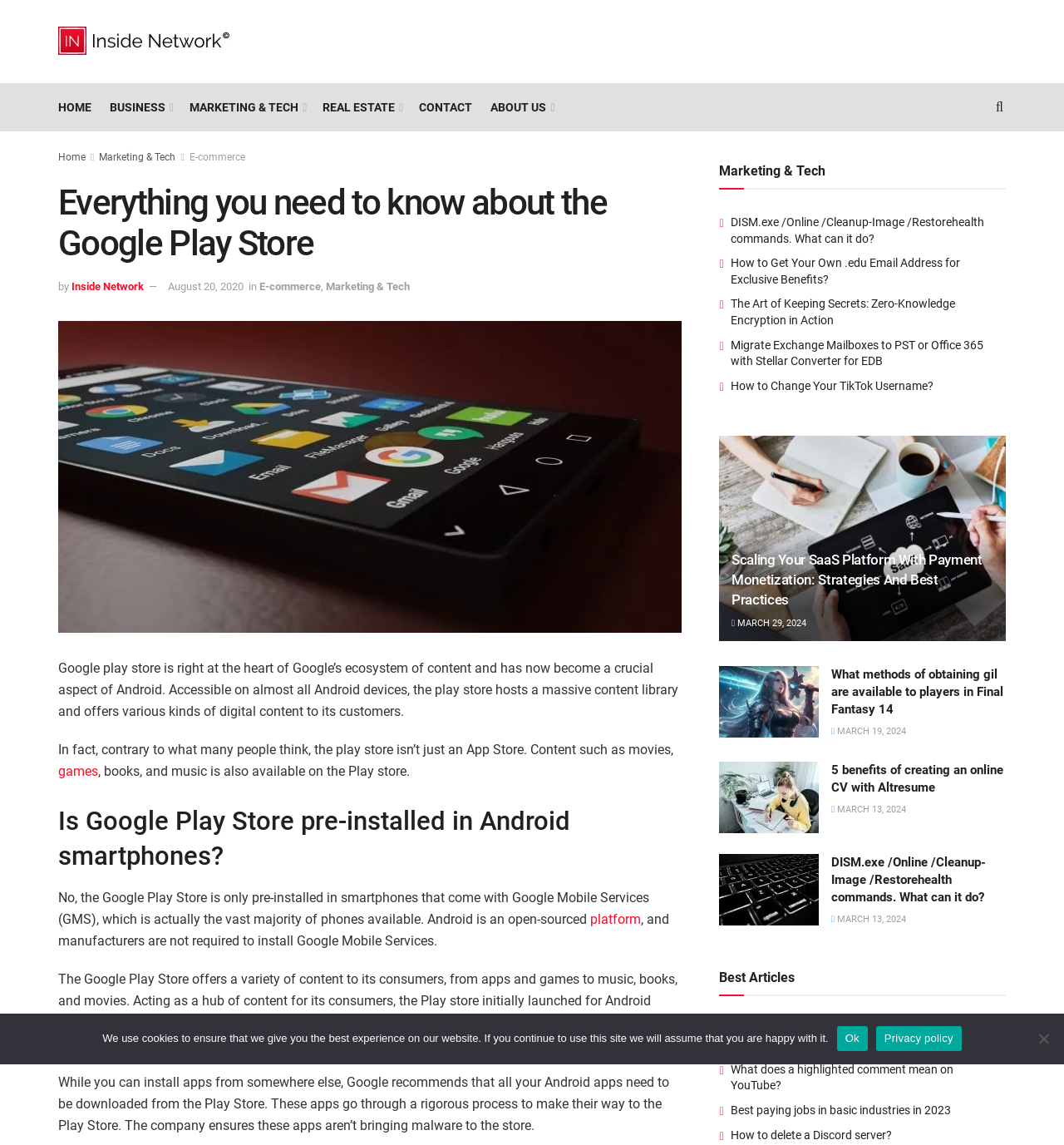Articulate a complete and detailed caption of the webpage elements.

This webpage is about Google Play Store, with the main title "Everything you need to know about the Google Play Store" at the top. Below the title, there is a link to "Inside Network" with an accompanying image. The top navigation bar has several links, including "HOME", "BUSINESS", "MARKETING & TECH", "REAL ESTATE", "CONTACT", and "ABOUT US". 

On the left side, there is a secondary navigation bar with links to "Home", "Marketing & Tech", "E-commerce", and more. The main content area has a brief introduction to Google Play Store, explaining its importance in the Android ecosystem and the types of digital content it offers.

The page is divided into sections, with headings such as "Is Google Play Store pre-installed in Android smartphones?" and "Marketing & Tech". Each section contains paragraphs of text, with some links to related articles or topics. There are also several articles listed under the "Marketing & Tech" section, with headings like "DISM.exe /Online /Cleanup-Image /Restorehealth commands. What can it do?" and "How to Get Your Own.edu Email Address for Exclusive Benefits?". Each article has a link to read more.

Further down the page, there are more articles listed under the "Best Articles" section, with headings like "How To Sign Out Of Outlook On Desktop And Mobile?" and "What does a highlighted comment mean on YouTube?". The page has a total of 10 articles listed in this section.